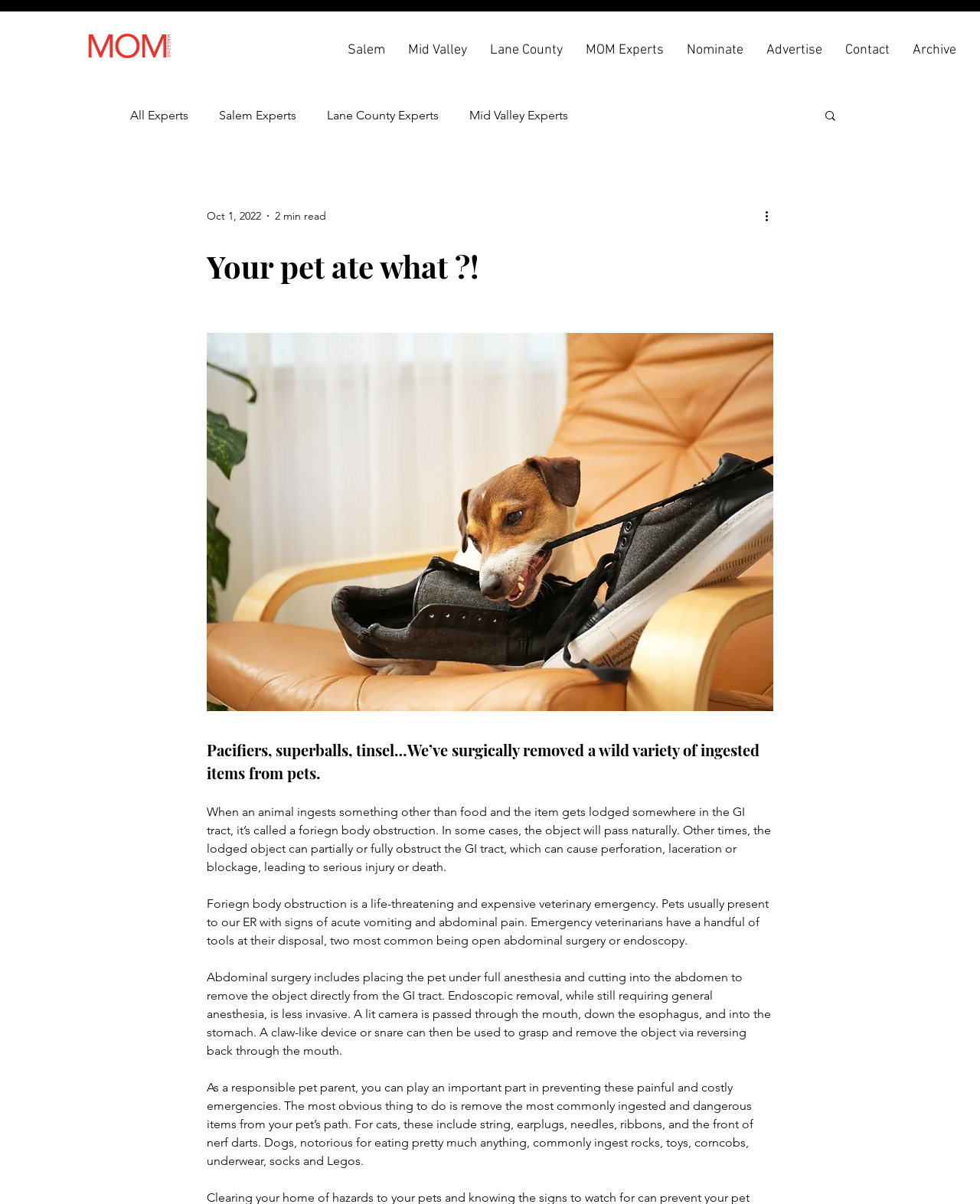Determine the bounding box coordinates of the element that should be clicked to execute the following command: "Click the 'Nominate' link".

[0.689, 0.034, 0.77, 0.048]